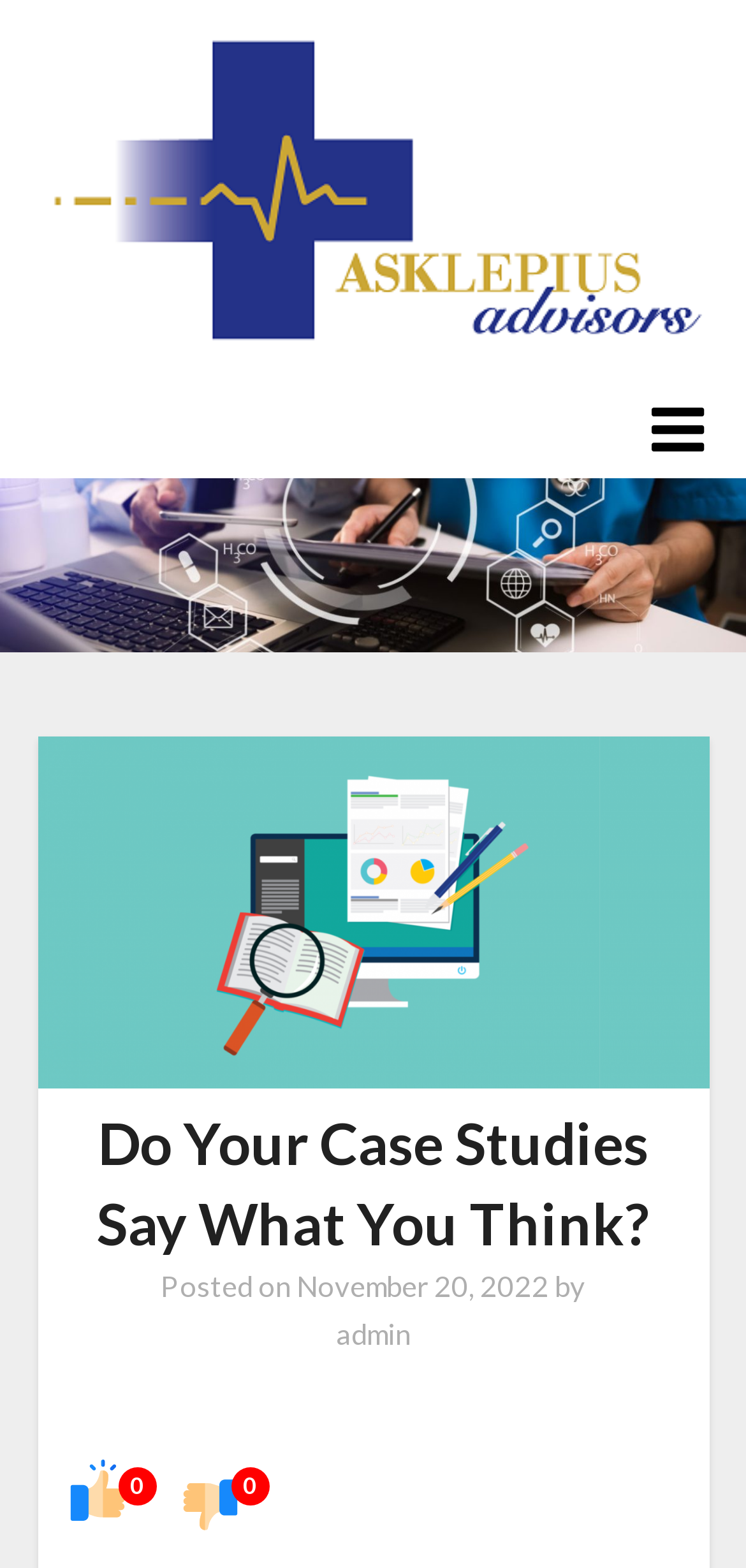Locate the bounding box coordinates of the clickable region to complete the following instruction: "Share on LinkedIn."

[0.364, 0.22, 0.438, 0.243]